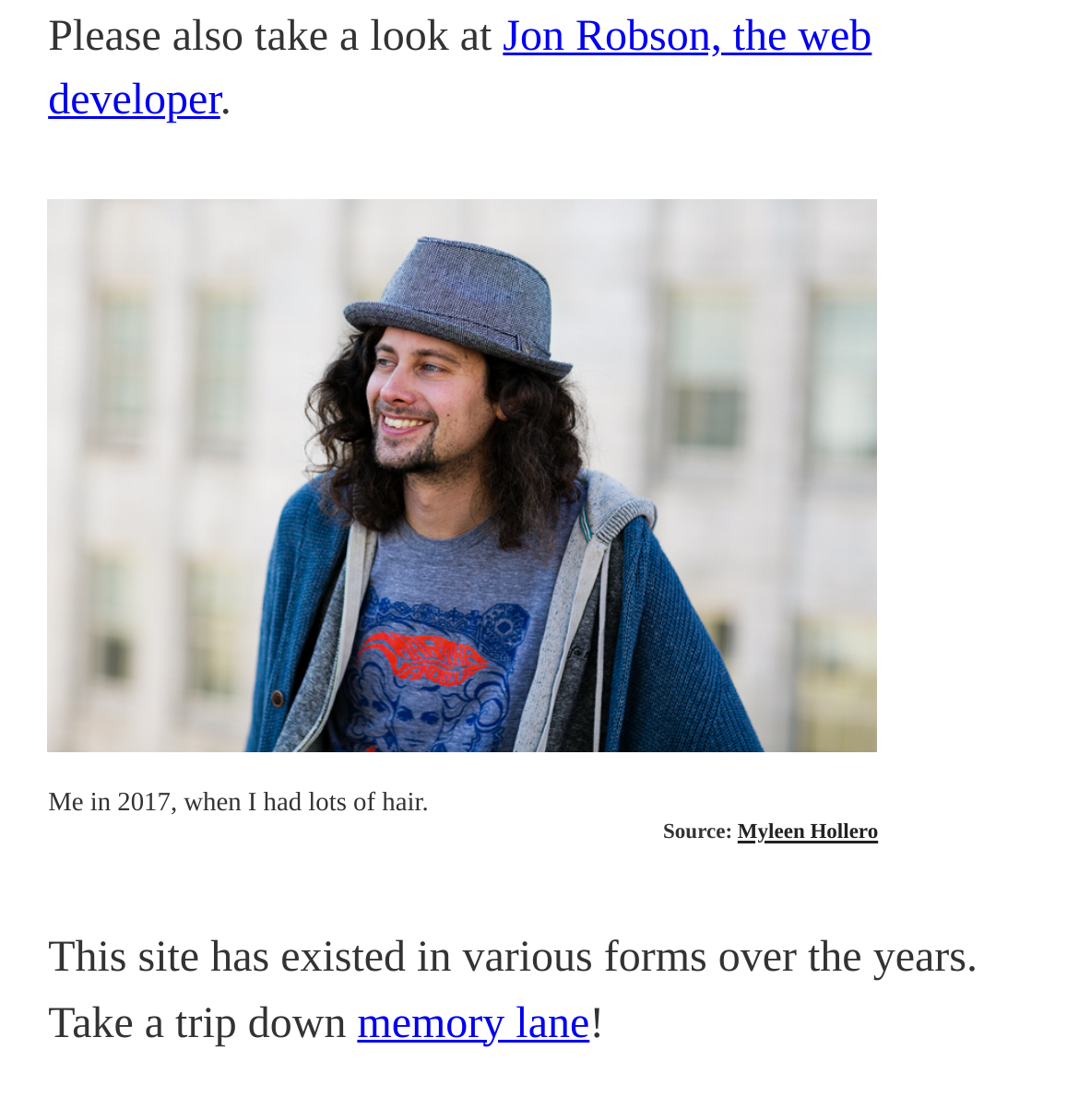From the webpage screenshot, predict the bounding box of the UI element that matches this description: "memory lane".

[0.331, 0.893, 0.546, 0.935]